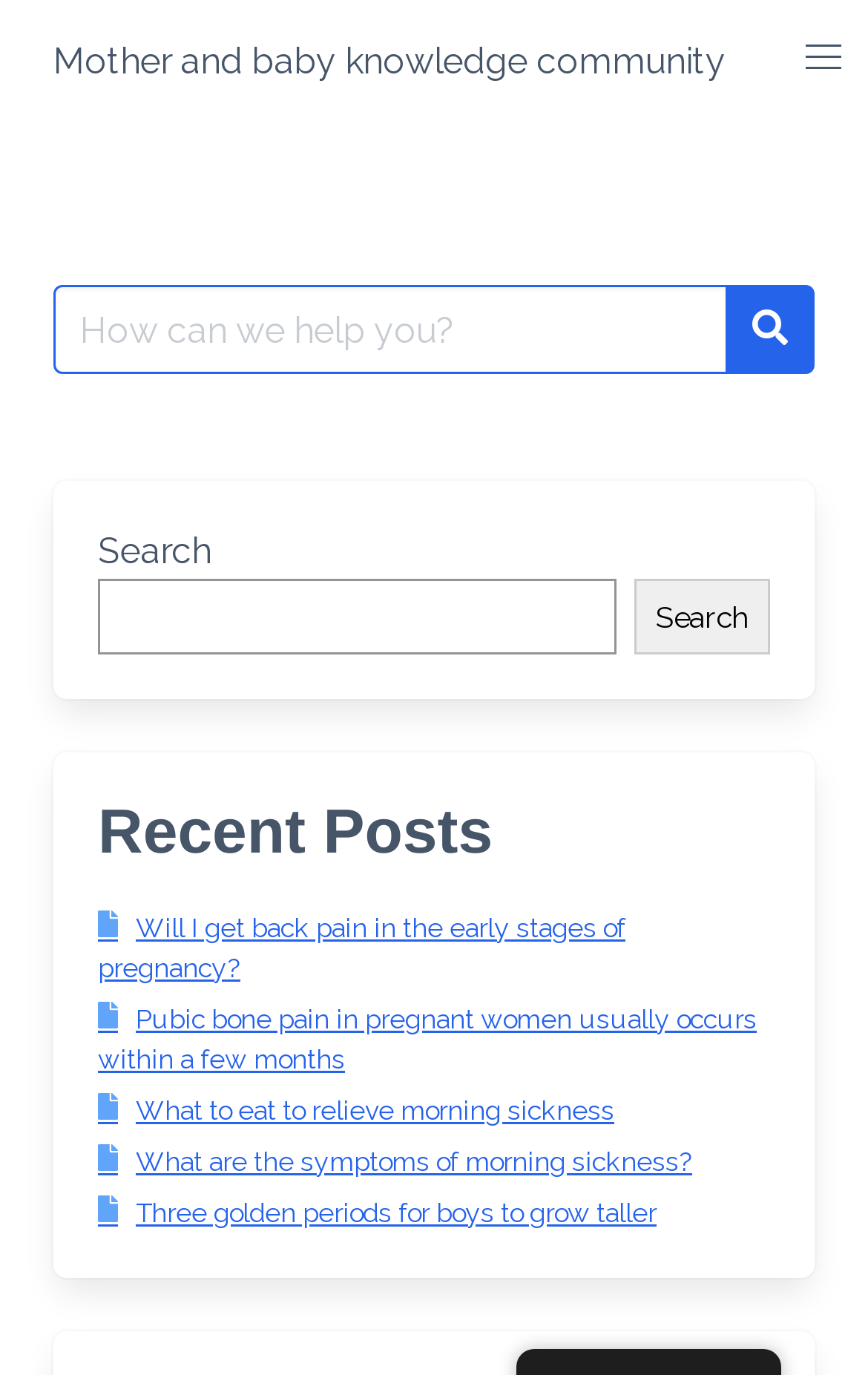Provide a thorough and detailed response to the question by examining the image: 
How many recent posts are displayed?

The webpage displays a section labeled 'Recent Posts' which lists five links to recent articles. These links are arranged vertically, and each link has a brief title and an icon.